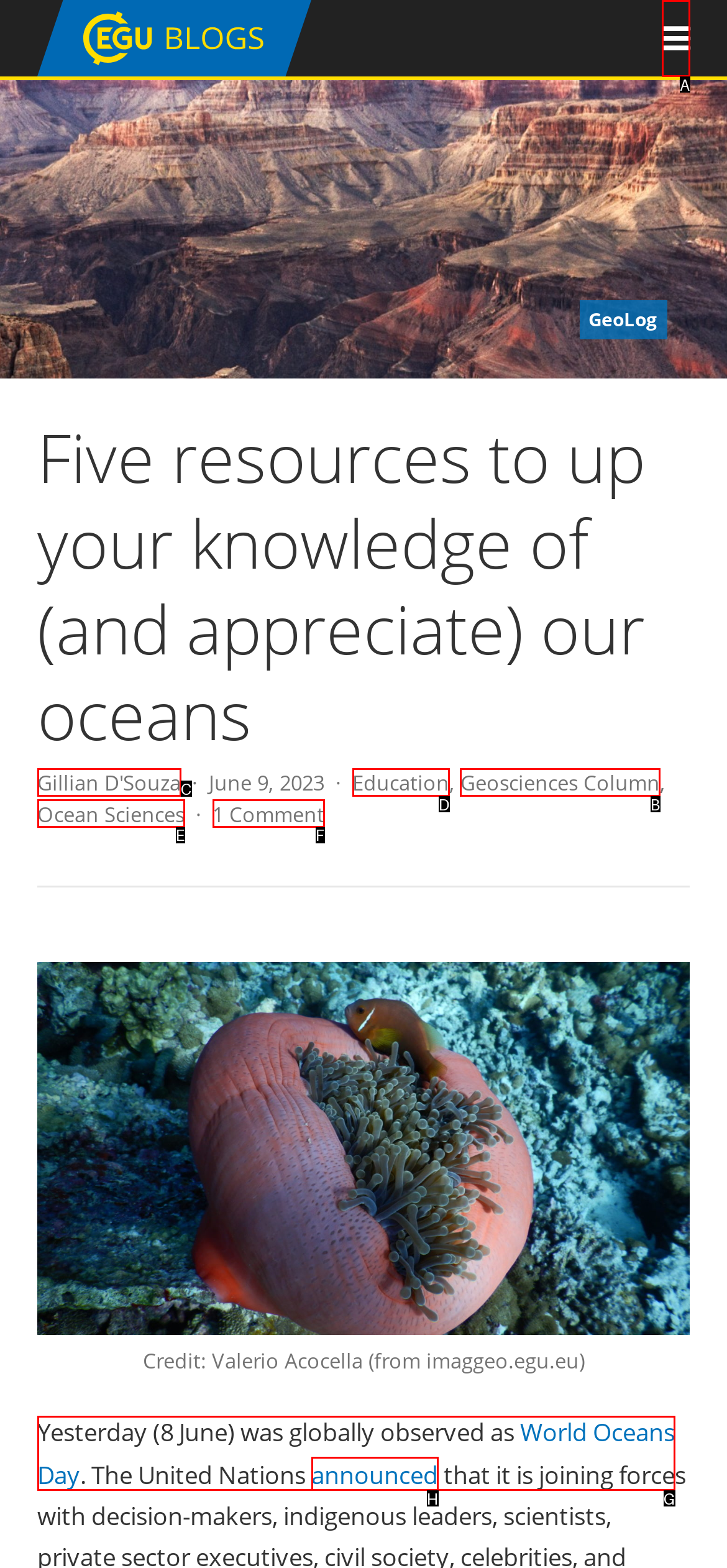Determine the HTML element to be clicked to complete the task: Explore the Geosciences Column. Answer by giving the letter of the selected option.

B